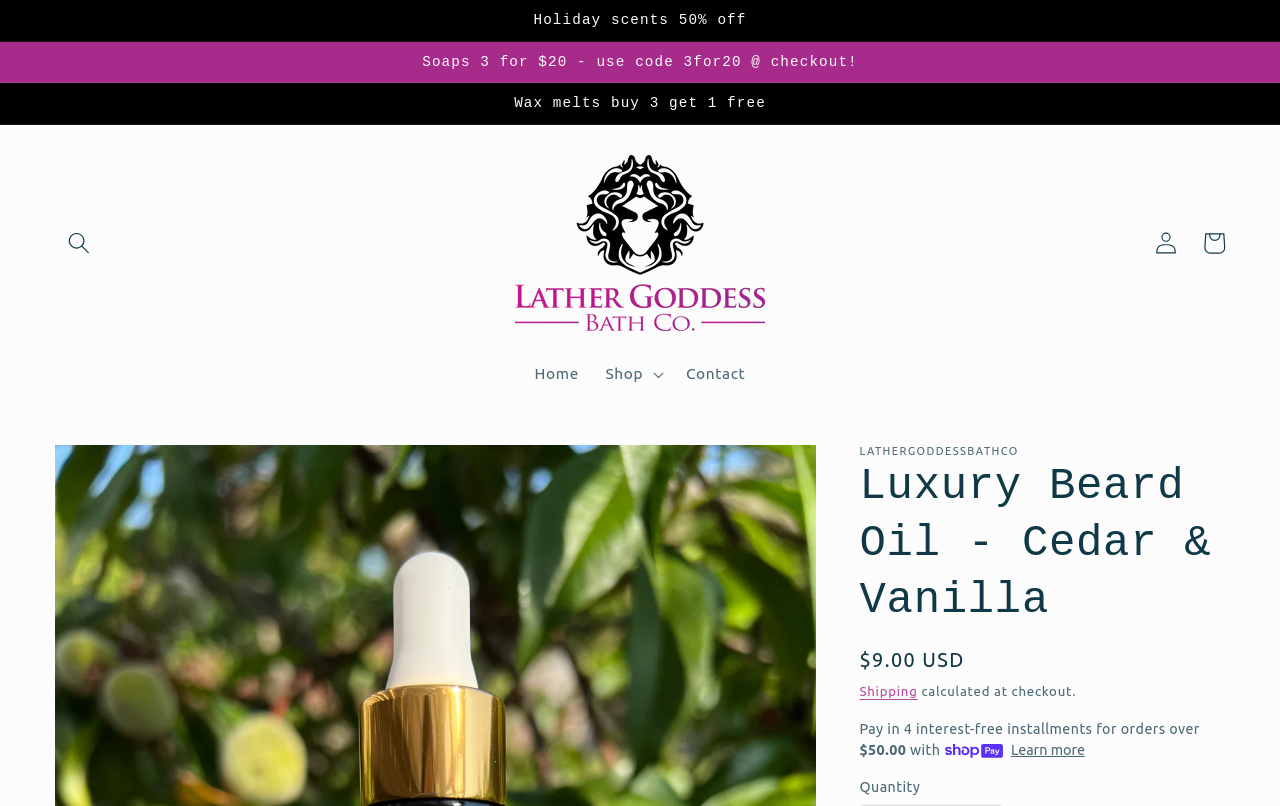Determine the bounding box coordinates of the target area to click to execute the following instruction: "View cart."

[0.93, 0.271, 0.967, 0.331]